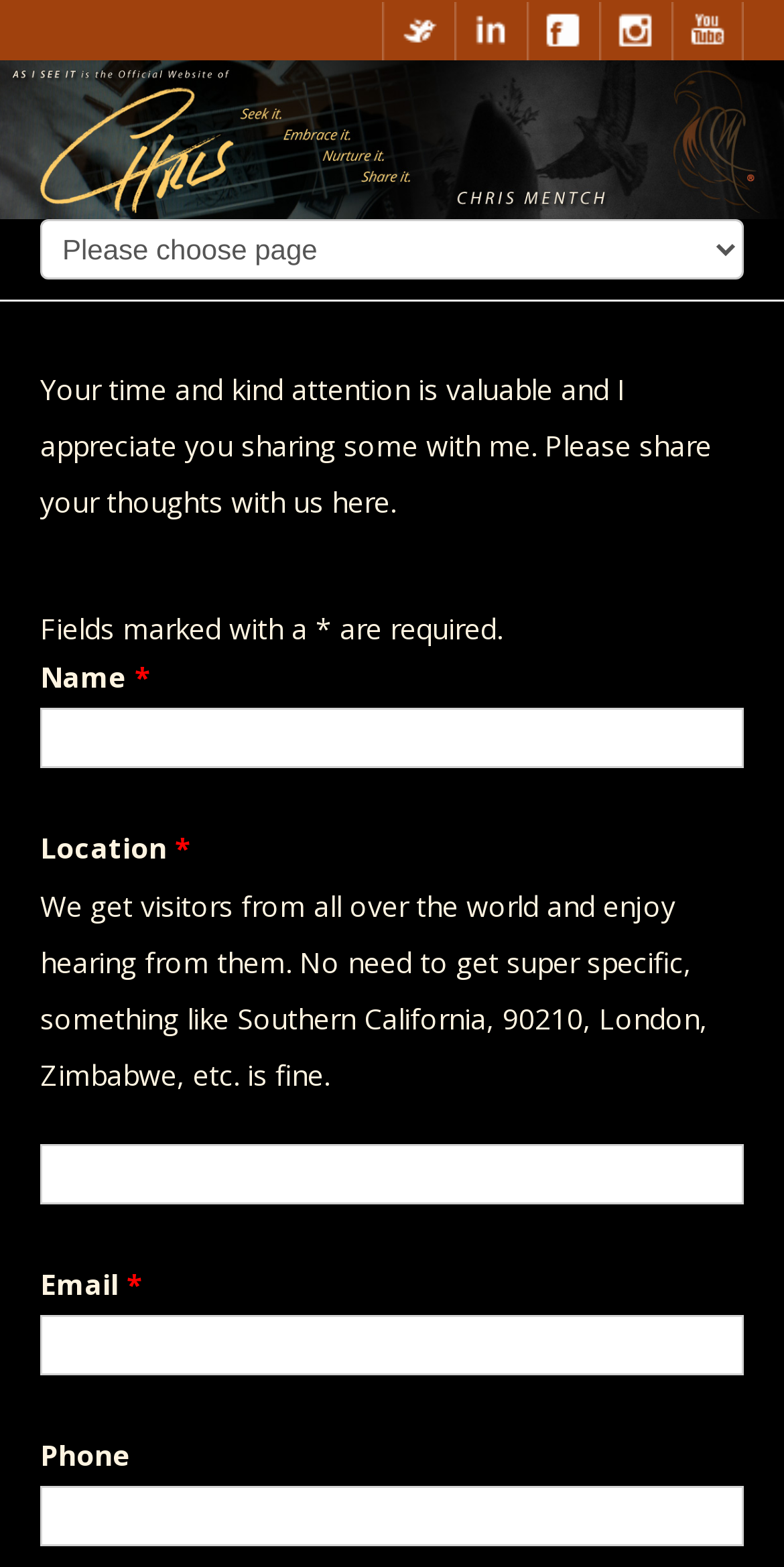Provide the bounding box coordinates of the HTML element described as: "parent_node: Location * name="ninja_forms_field_6"". The bounding box coordinates should be four float numbers between 0 and 1, i.e., [left, top, right, bottom].

[0.051, 0.73, 0.949, 0.769]